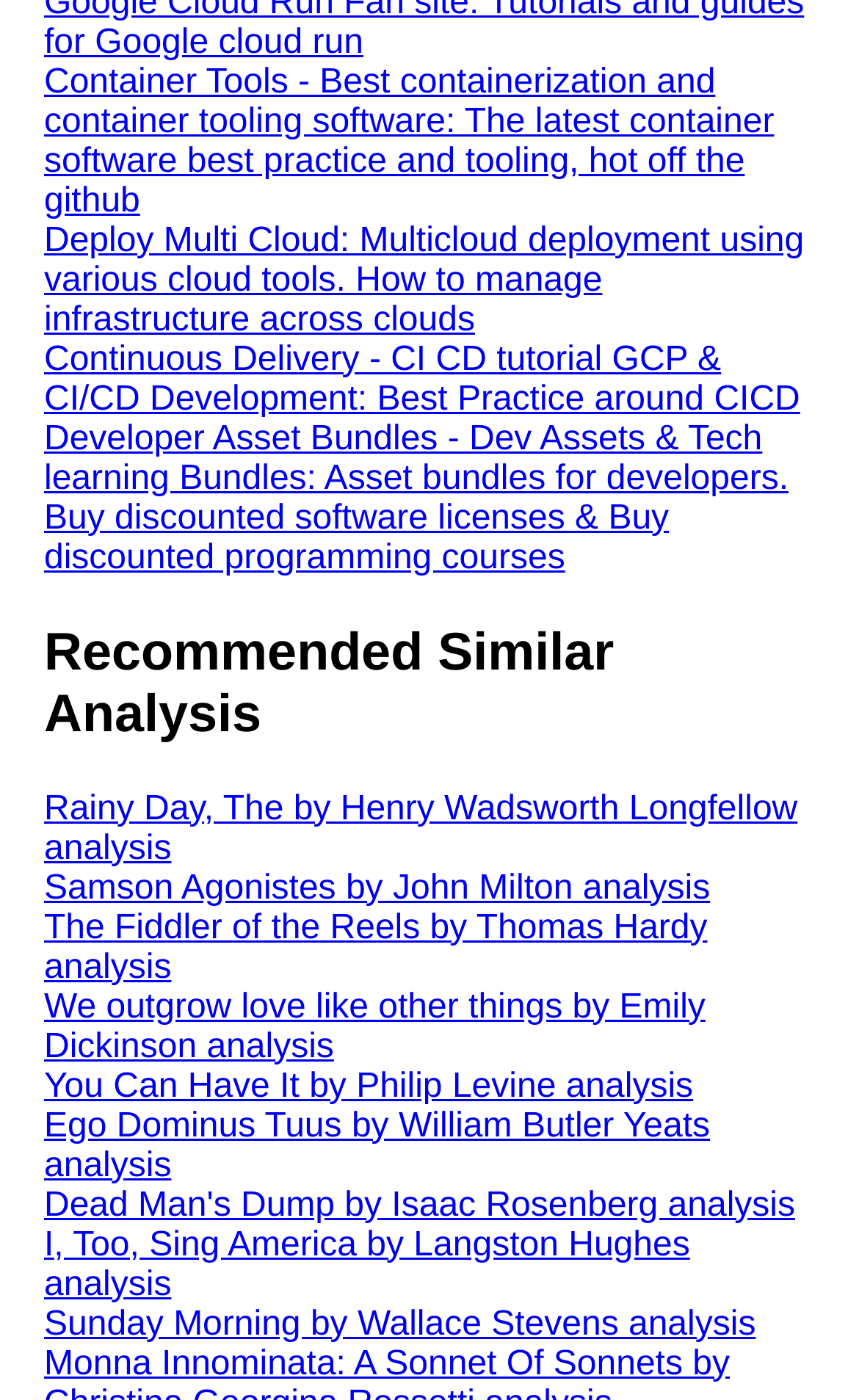Please identify the bounding box coordinates of the area I need to click to accomplish the following instruction: "Learn about Developer Asset Bundles".

[0.051, 0.3, 0.918, 0.412]